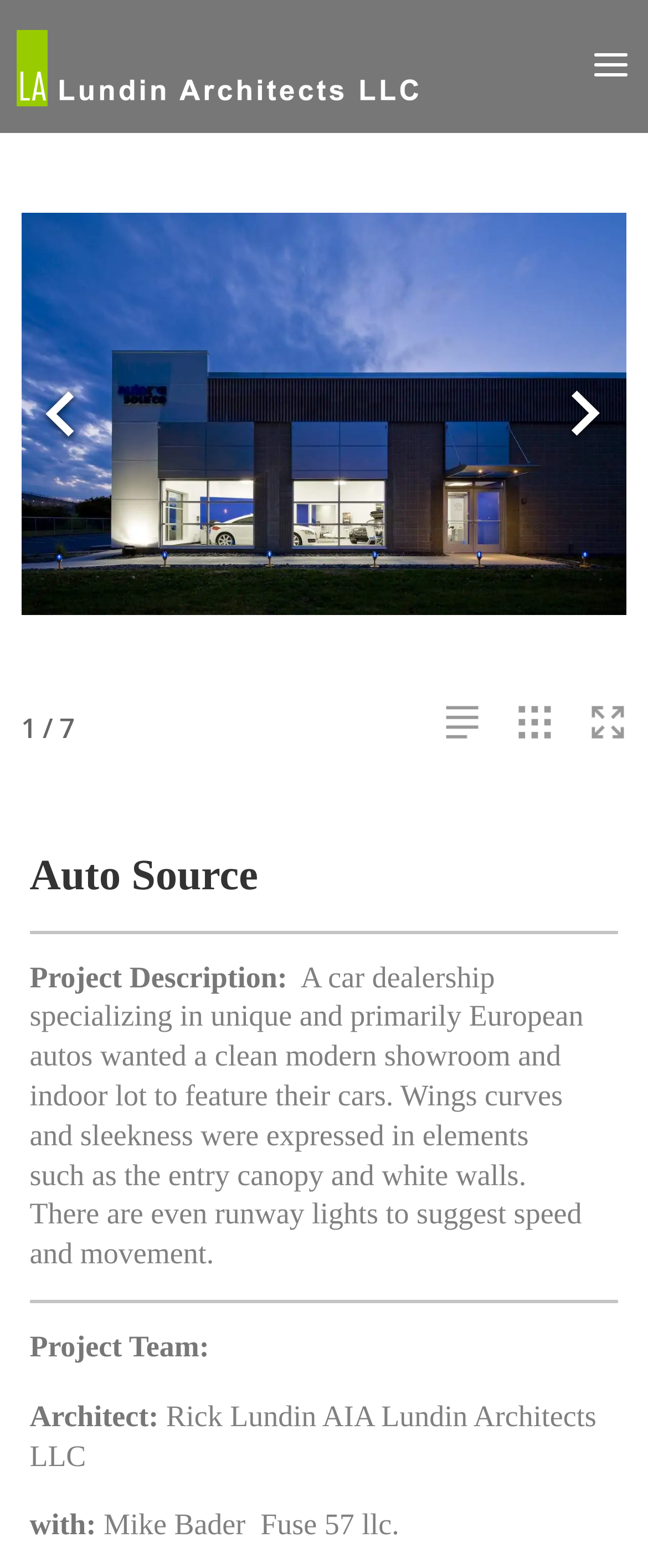Generate an in-depth caption that captures all aspects of the webpage.

The webpage is about a project called "Auto Source" by Lundin Architects LLC. At the top, there is a link to Lundin Architects LLC, accompanied by an image with the same name. Below this, there is a search bar that spans almost the entire width of the page.

The main content of the page is a slideshow with 9 images, each with a group label indicating its position in the sequence (e.g., "1 / 9", "2 / 9", etc.). The slideshow takes up most of the page's width and is positioned near the top. There are also "Previous slide" and "Next slide" buttons on either side of the slideshow.

Below the slideshow, there are three links with icons: "details-icon", "thumbnails-icon", and "fullscreen-icon". These links are aligned horizontally and are positioned near the center of the page.

The page also features a heading that reads "Auto Source", followed by a project description that spans multiple lines of text. The description explains that the project is a car dealership with a modern showroom and indoor lot, featuring unique and European autos. The text also mentions the design elements, such as curves and sleekness, that were used to create a sense of speed and movement.

Further down, there is a section labeled "Project Team", which lists the architect, Rick Lundin AIA, and a collaborator, Mike Bader from Fuse 57 llc.